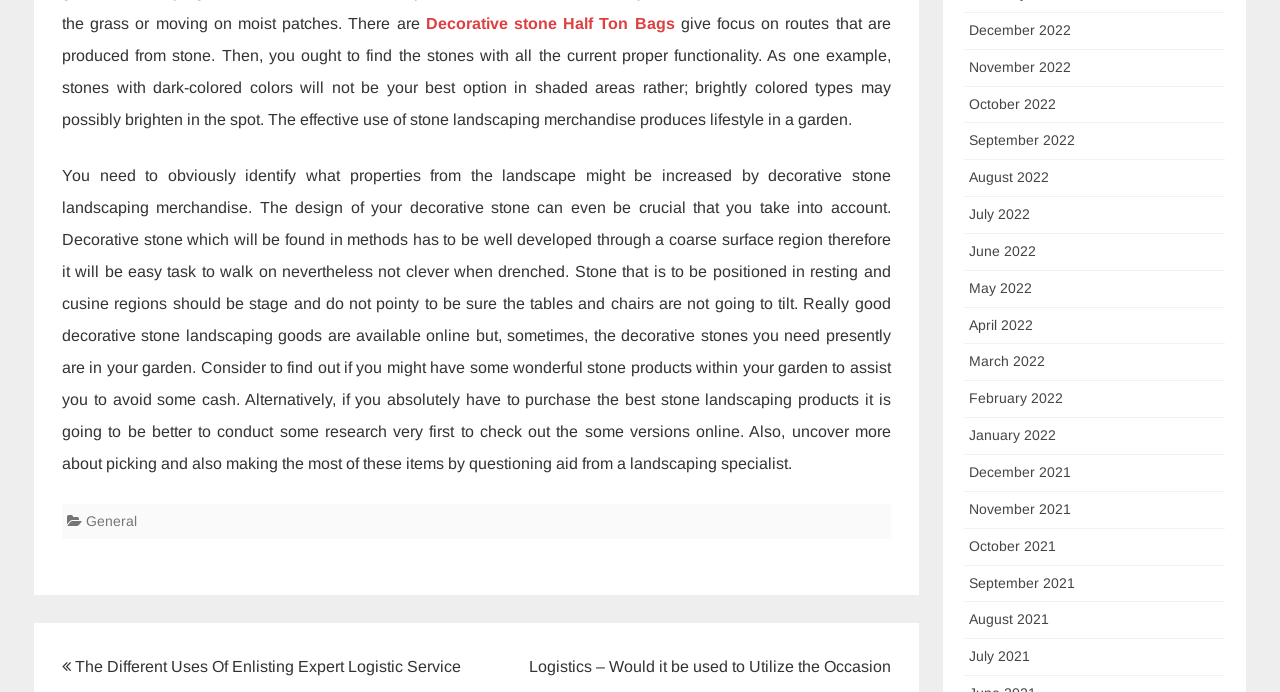Where can you find good decorative stone landscaping products?
From the image, provide a succinct answer in one word or a short phrase.

Online